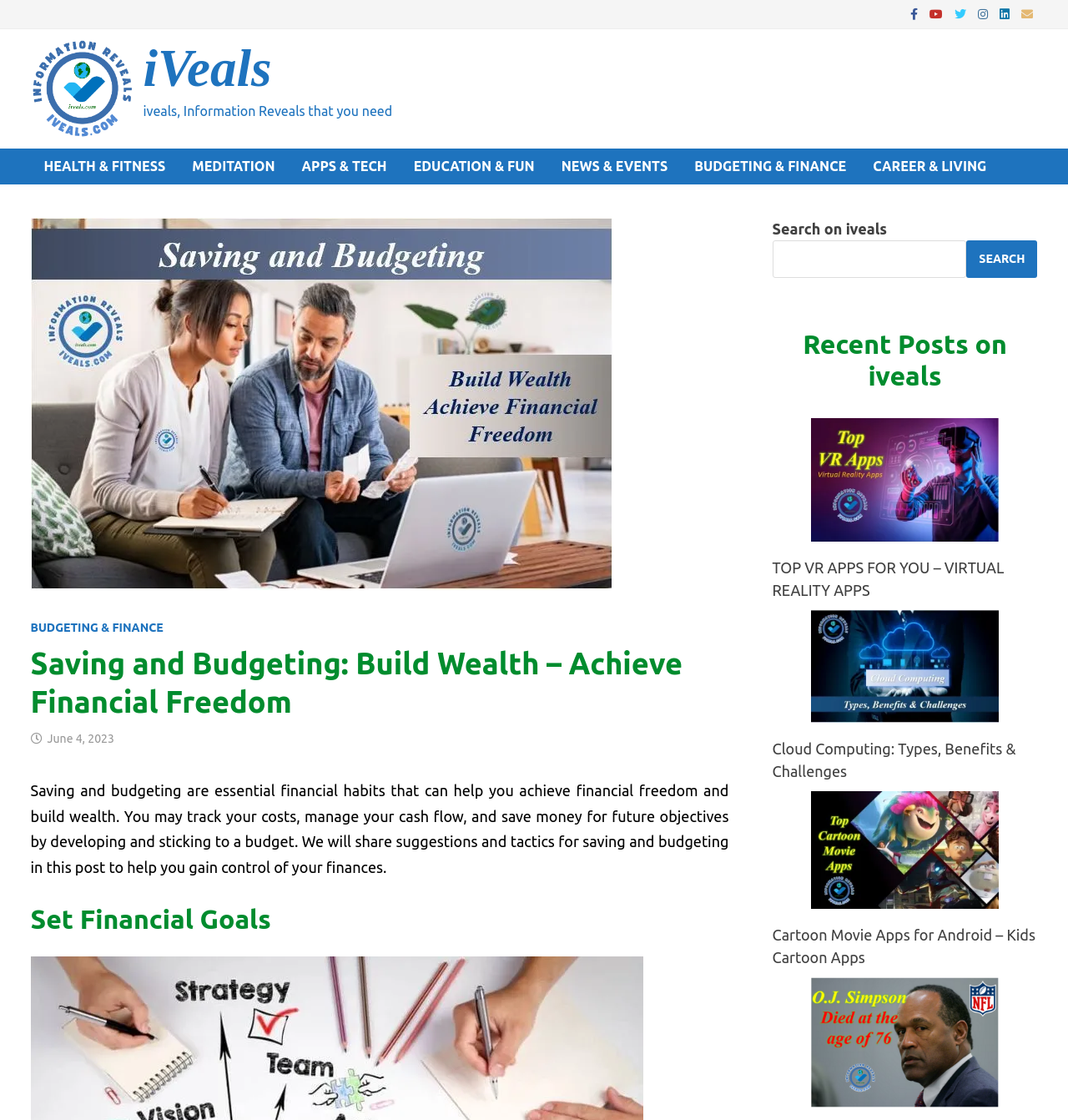What is the category of the current article?
Look at the image and respond with a single word or a short phrase.

BUDGETING & FINANCE